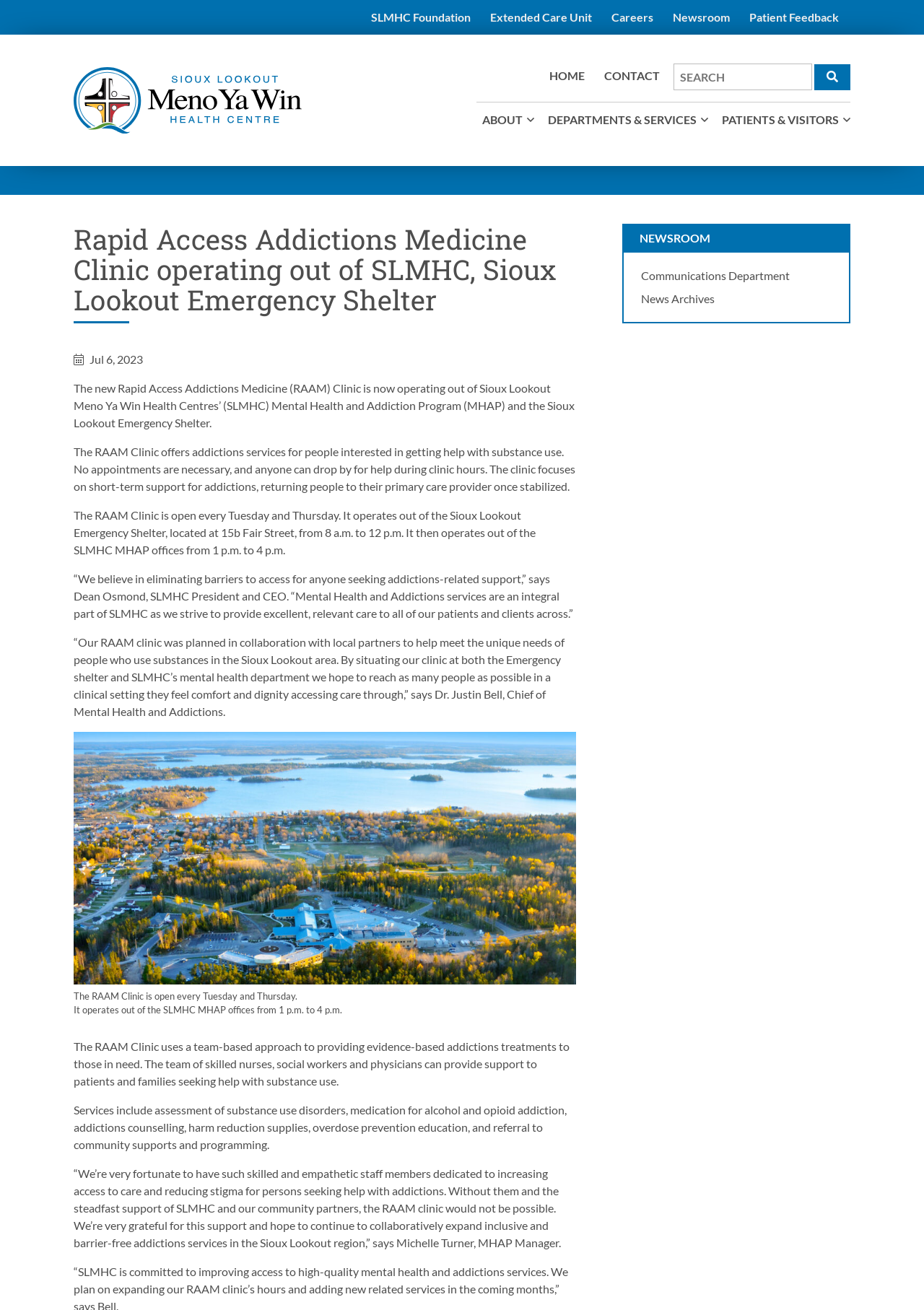Respond to the question below with a concise word or phrase:
What are the operating hours of the RAAM Clinic?

8 a.m. to 12 p.m. and 1 p.m. to 4 p.m.